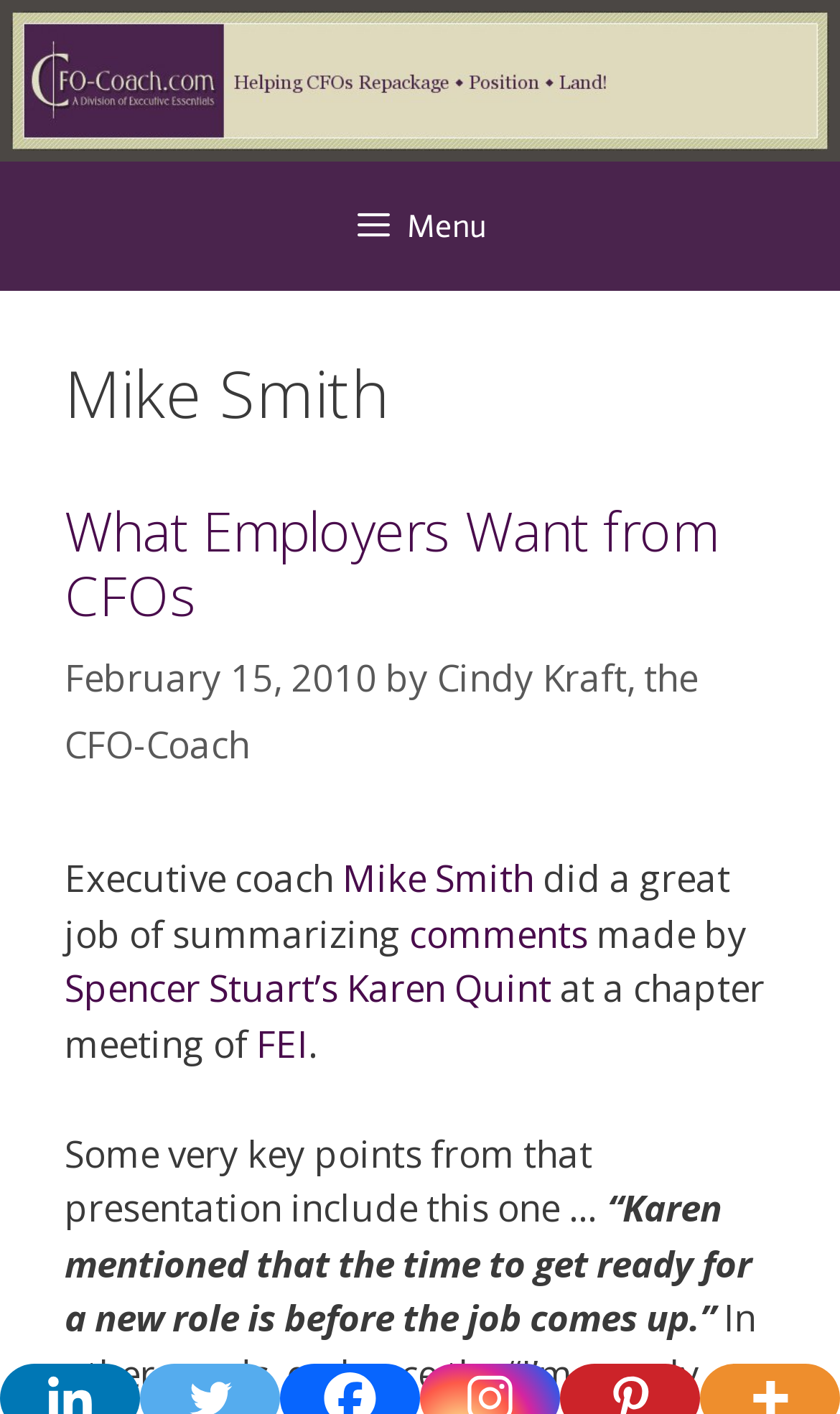Determine the bounding box for the UI element that matches this description: "What Employers Want from CFOs".

[0.077, 0.35, 0.854, 0.447]